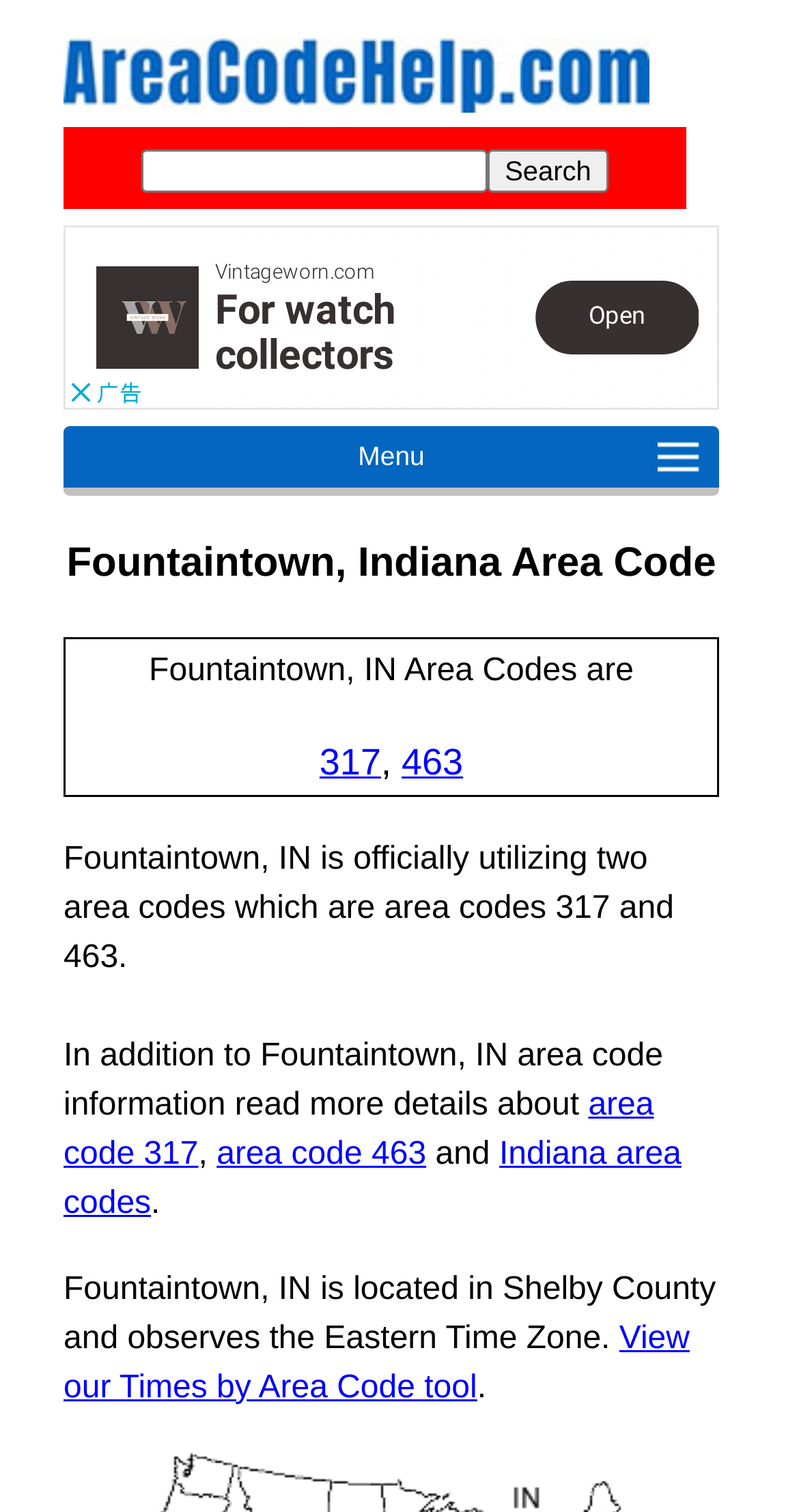Provide a thorough description of the webpage's content and layout.

The webpage is about Fountaintown, Indiana area codes. At the top left, there is a logo image with a link. Below the logo, there is a search bar with a "Search" button to the right. To the right of the search bar, there is an advertisement iframe.

On the top right, there is a "Menu" static text. Below the menu, the main content starts with a heading "Fountaintown, Indiana Area Code" followed by another heading "Fountaintown, IN Area Codes are". 

There are two links, "317" and "463", which are the area codes for Fountaintown, IN. Below these links, there is a paragraph of text explaining that Fountaintown, IN is using two area codes, 317 and 463. 

The webpage continues with more information about area codes, including links to "area code 317", "area code 463", and "Indiana area codes". There is also a sentence explaining that Fountaintown, IN is located in Shelby County and observes the Eastern Time Zone. Finally, there is a link to "View our Times by Area Code tool" at the bottom of the page.